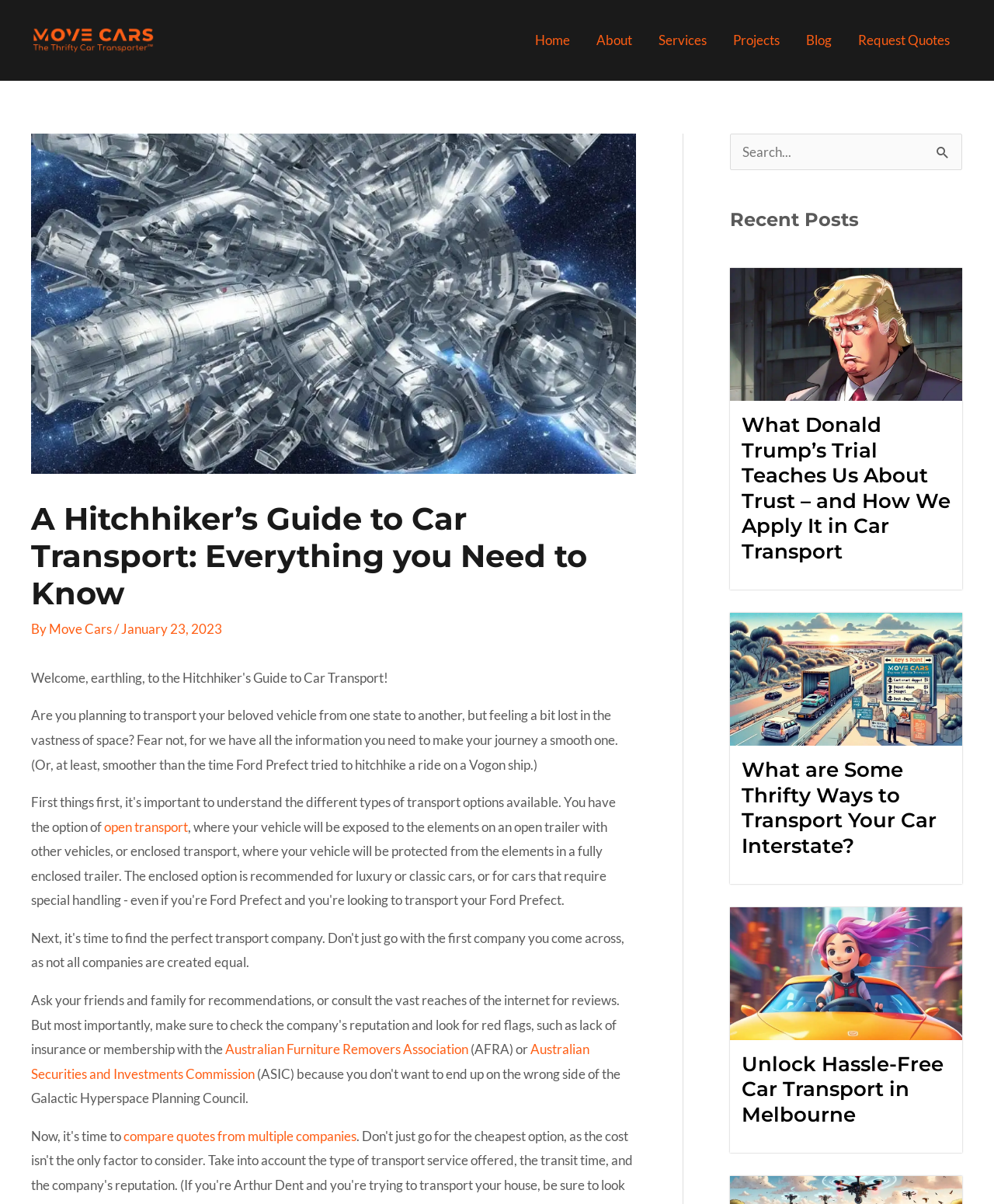Determine the bounding box coordinates for the clickable element to execute this instruction: "Read the 'What Donald Trump’s Trial Teaches Us About Trust – and How We Apply It in Car Transport' article". Provide the coordinates as four float numbers between 0 and 1, i.e., [left, top, right, bottom].

[0.746, 0.343, 0.956, 0.469]